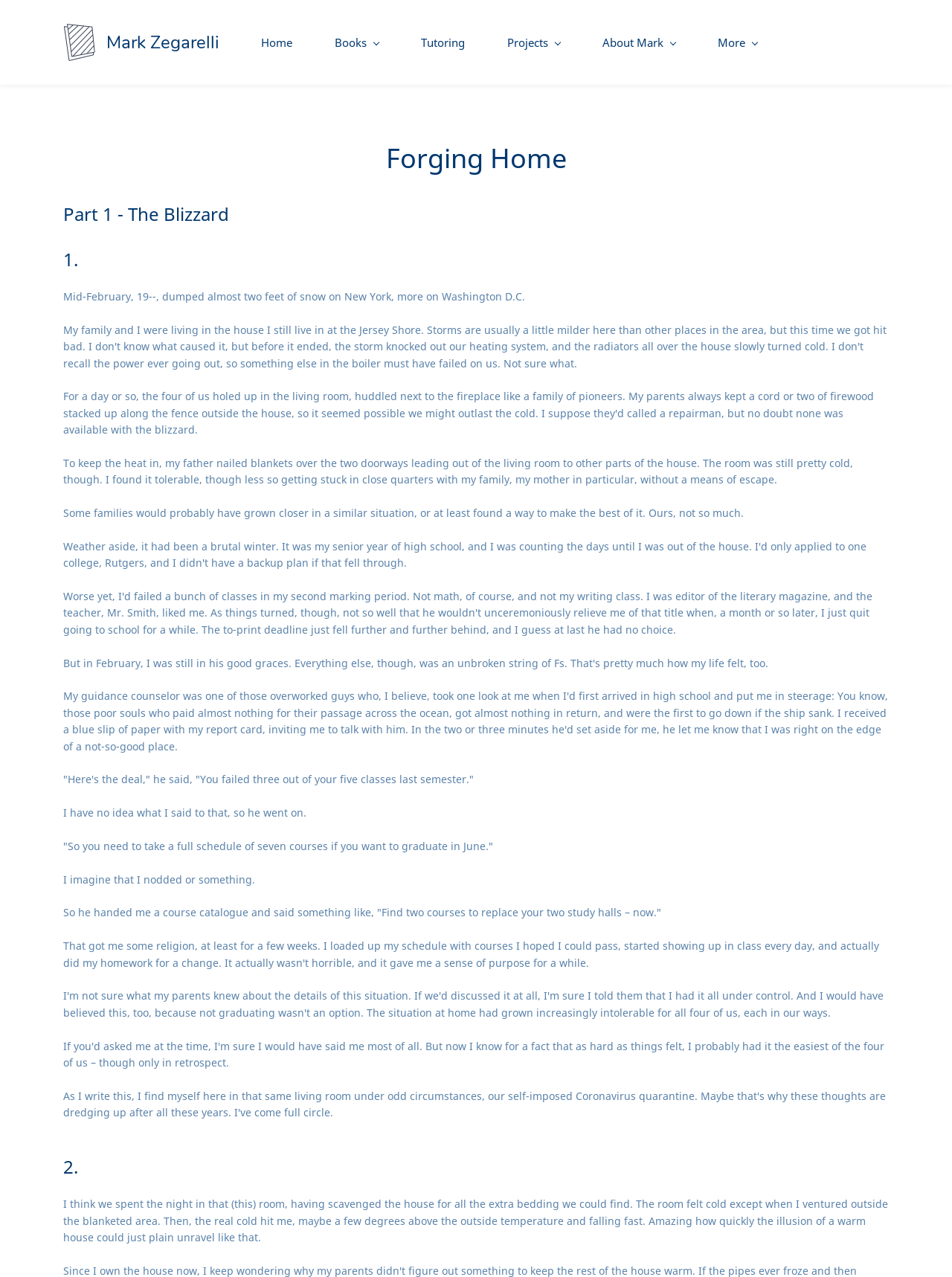Analyze and describe the webpage in a detailed narrative.

The webpage "Forging Home" appears to be a personal website or blog, with a focus on storytelling and writing. At the top of the page, there is a navigation menu with links to different sections, including "Home", "Books", "Tutoring", "Projects", "About Mark", and "More". These links are positioned horizontally across the top of the page, with "Home" on the left and "More" on the right.

Below the navigation menu, there is a heading that reads "Forging Home", which is likely the title of the website or the current section. This is followed by a series of headings and paragraphs that appear to be a story or essay. The headings are numbered, with "Part 1 - The Blizzard" being the main heading, and subsequent headings labeled "1." and "2.".

The paragraphs of text are positioned below the headings, and describe a personal anecdote about a blizzard in New York and the author's experience of being stuck at home with their family. The text is written in a conversational style, with the author reflecting on their past experiences and emotions.

There are no images on the page, aside from a small image of "Mark Zegarelli" which is likely a profile picture or avatar, positioned near the top of the page. Overall, the webpage has a simple and clean design, with a focus on presenting the author's writing and storytelling.